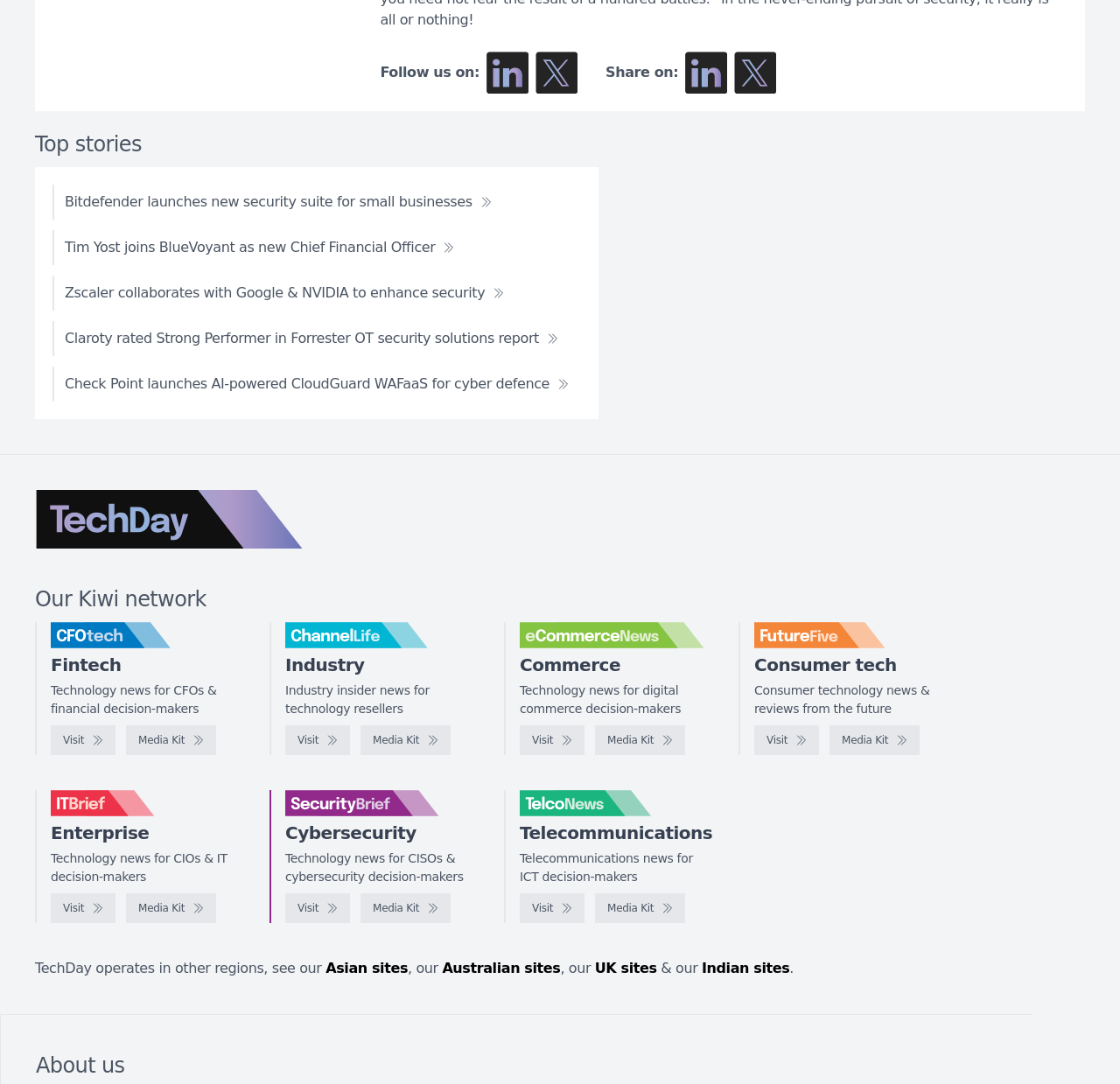What is the purpose of the 'Follow us on:' section? From the image, respond with a single word or brief phrase.

Social media links